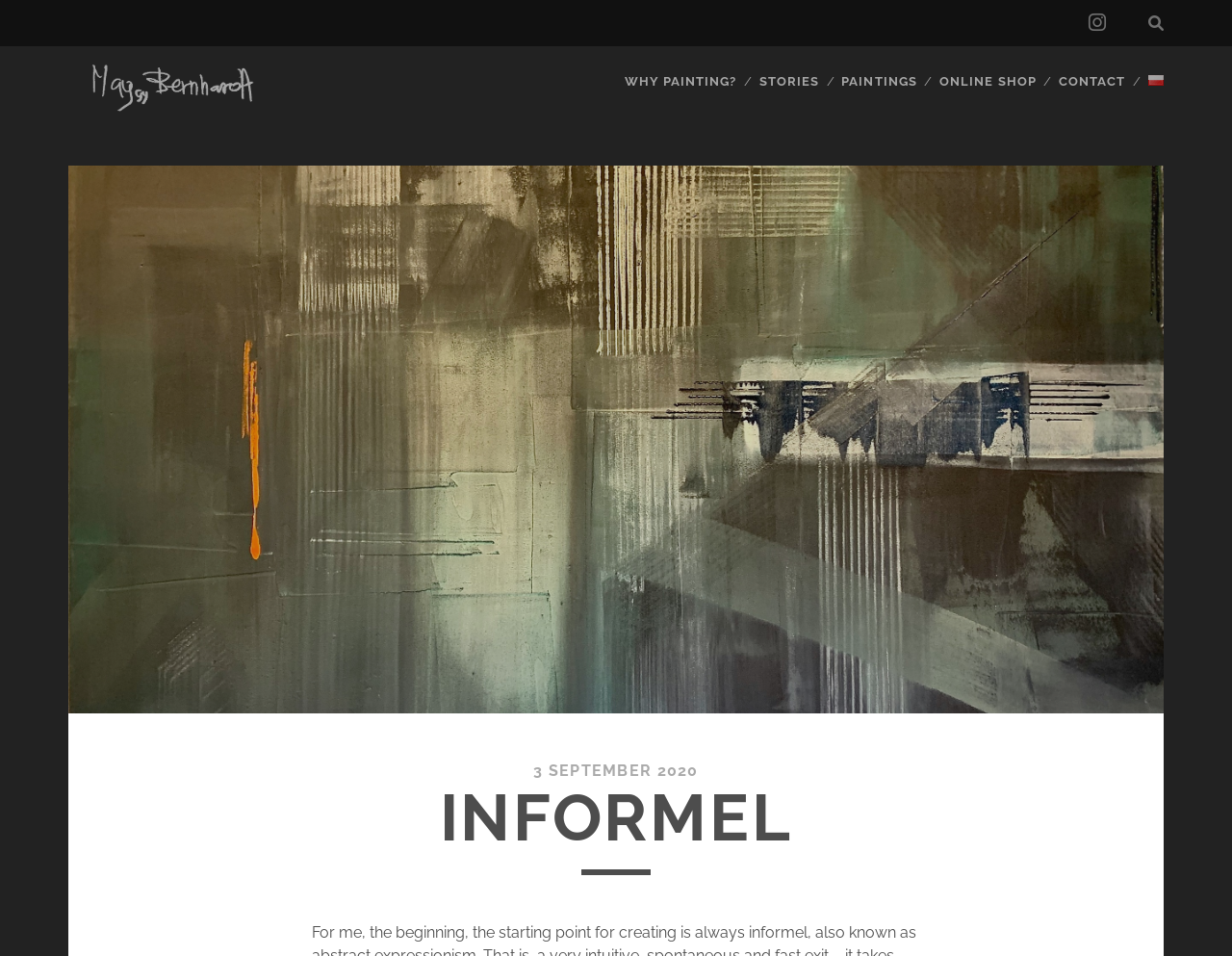Please give a concise answer to this question using a single word or phrase: 
How many navigation links are there?

5